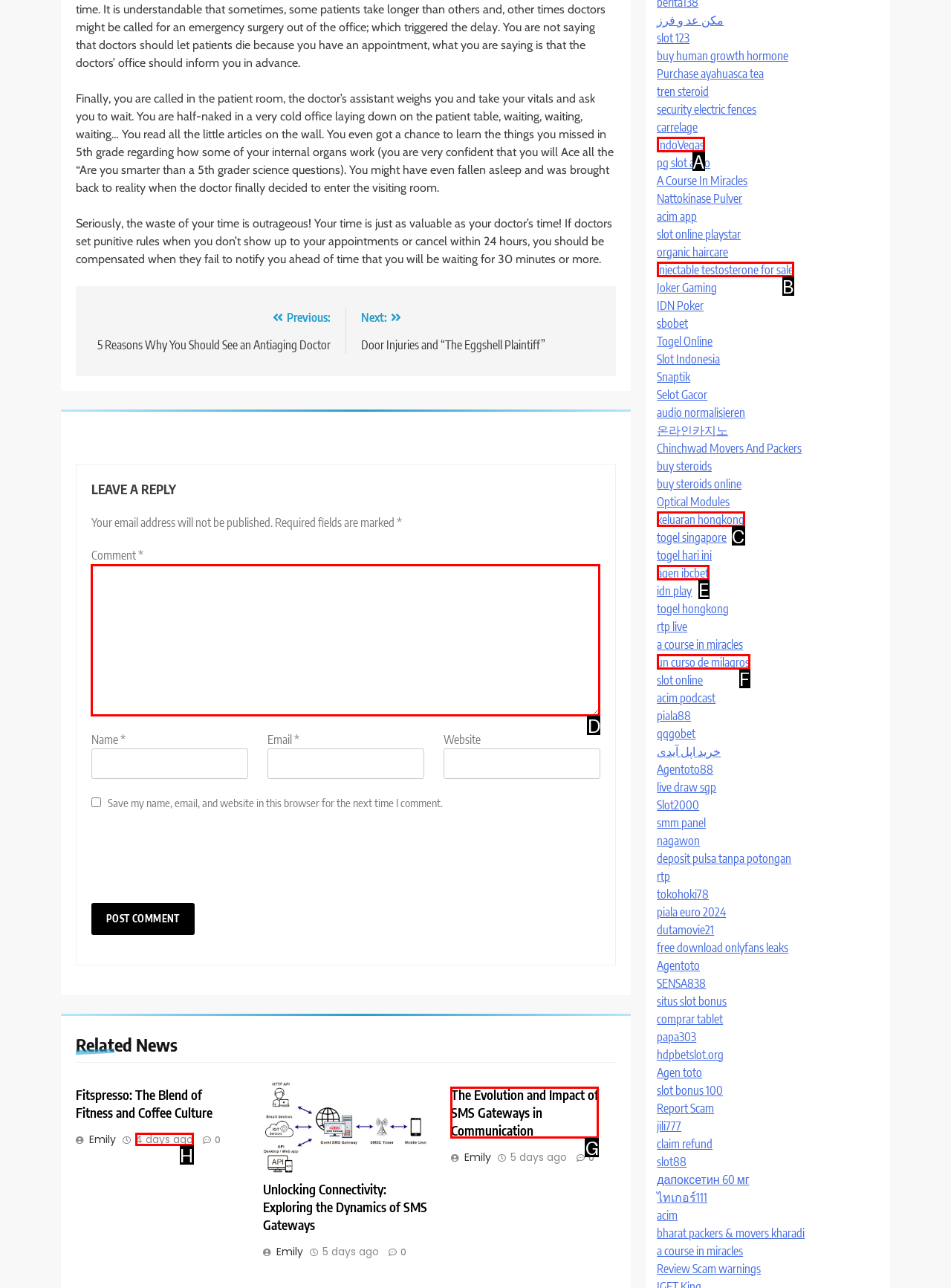What option should I click on to execute the task: Leave a reply in the comment box? Give the letter from the available choices.

D